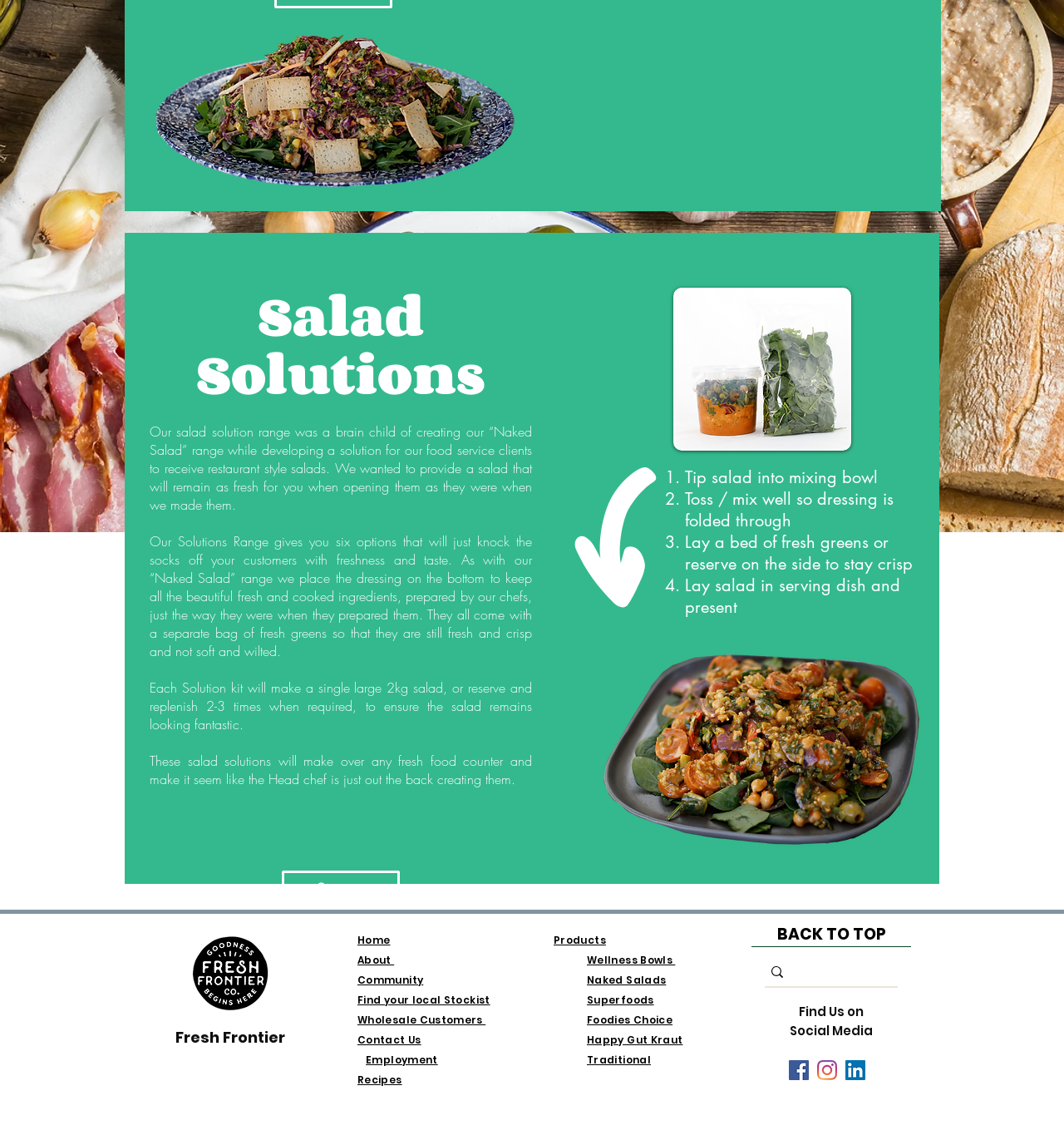Given the description: "> Ready-to-use backgrounds", determine the bounding box coordinates of the UI element. The coordinates should be formatted as four float numbers between 0 and 1, [left, top, right, bottom].

None